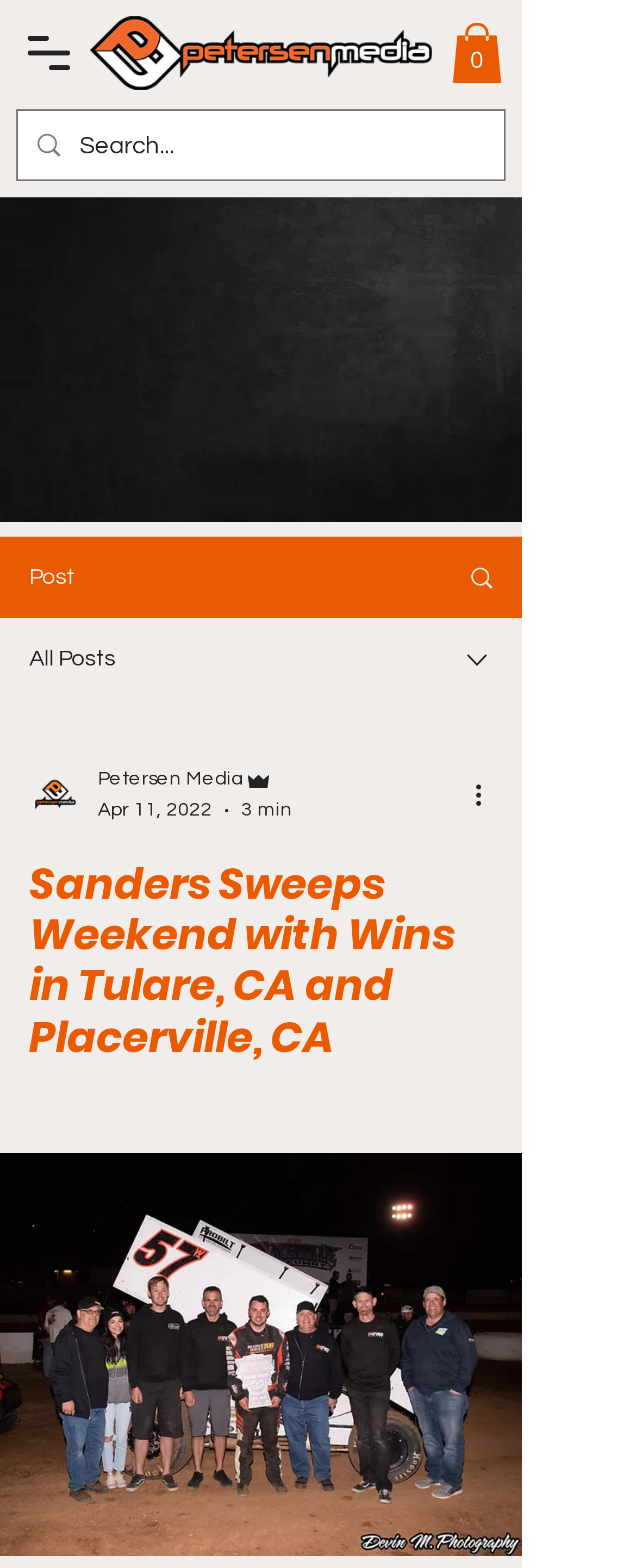Locate the coordinates of the bounding box for the clickable region that fulfills this instruction: "Contact us through Email".

None